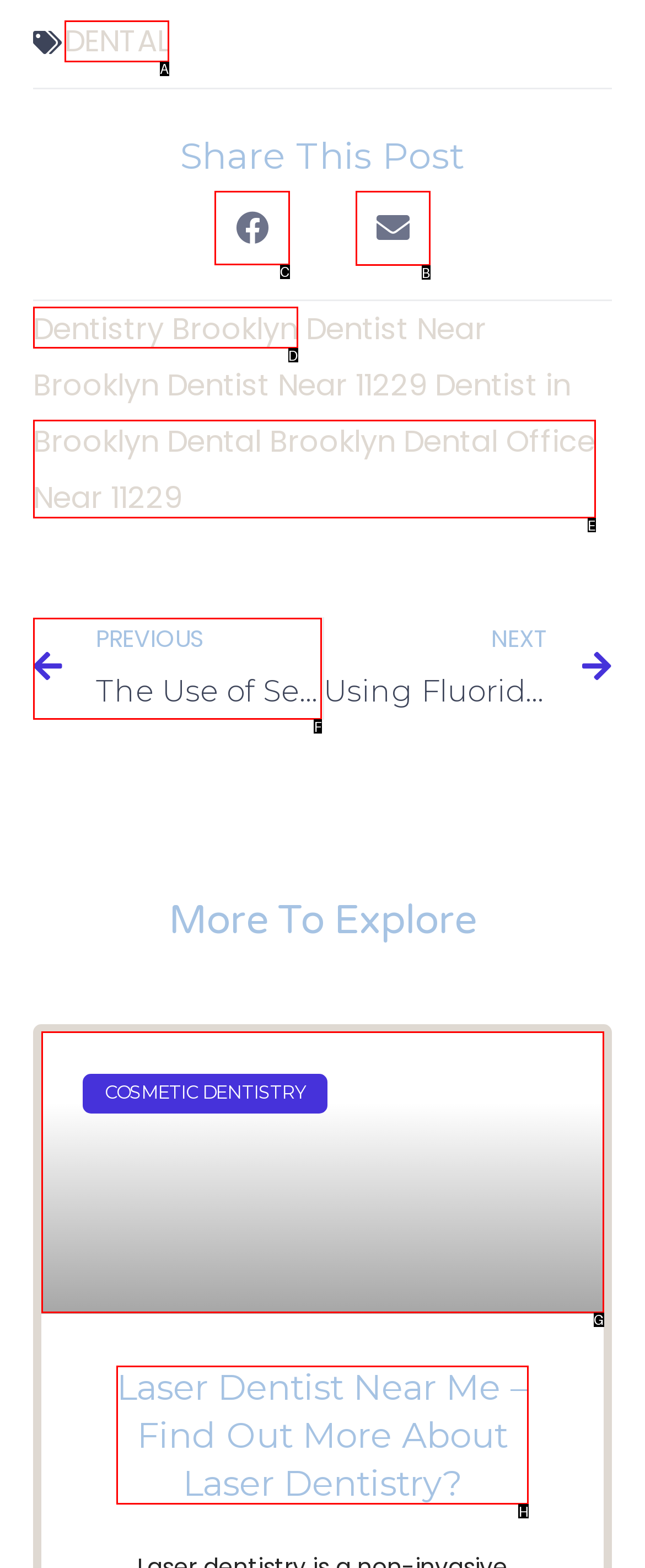Select the letter of the option that should be clicked to achieve the specified task: Share on facebook. Respond with just the letter.

C